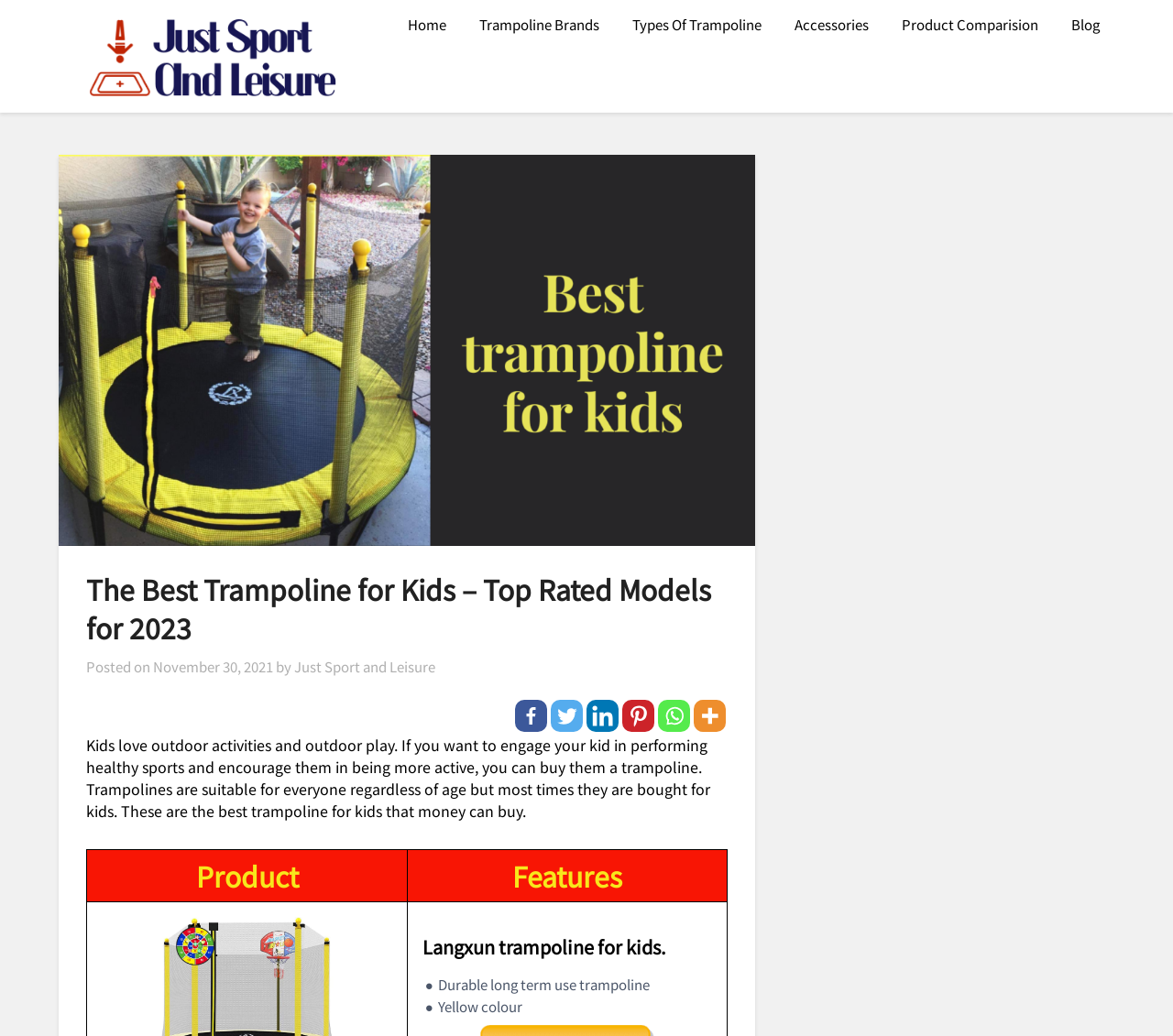With reference to the image, please provide a detailed answer to the following question: How many social media links are there?

There are five social media links at the bottom of the webpage, which are Facebook, Twitter, Linkedin, Pinterest, and Whatsapp, along with a 'More' option.